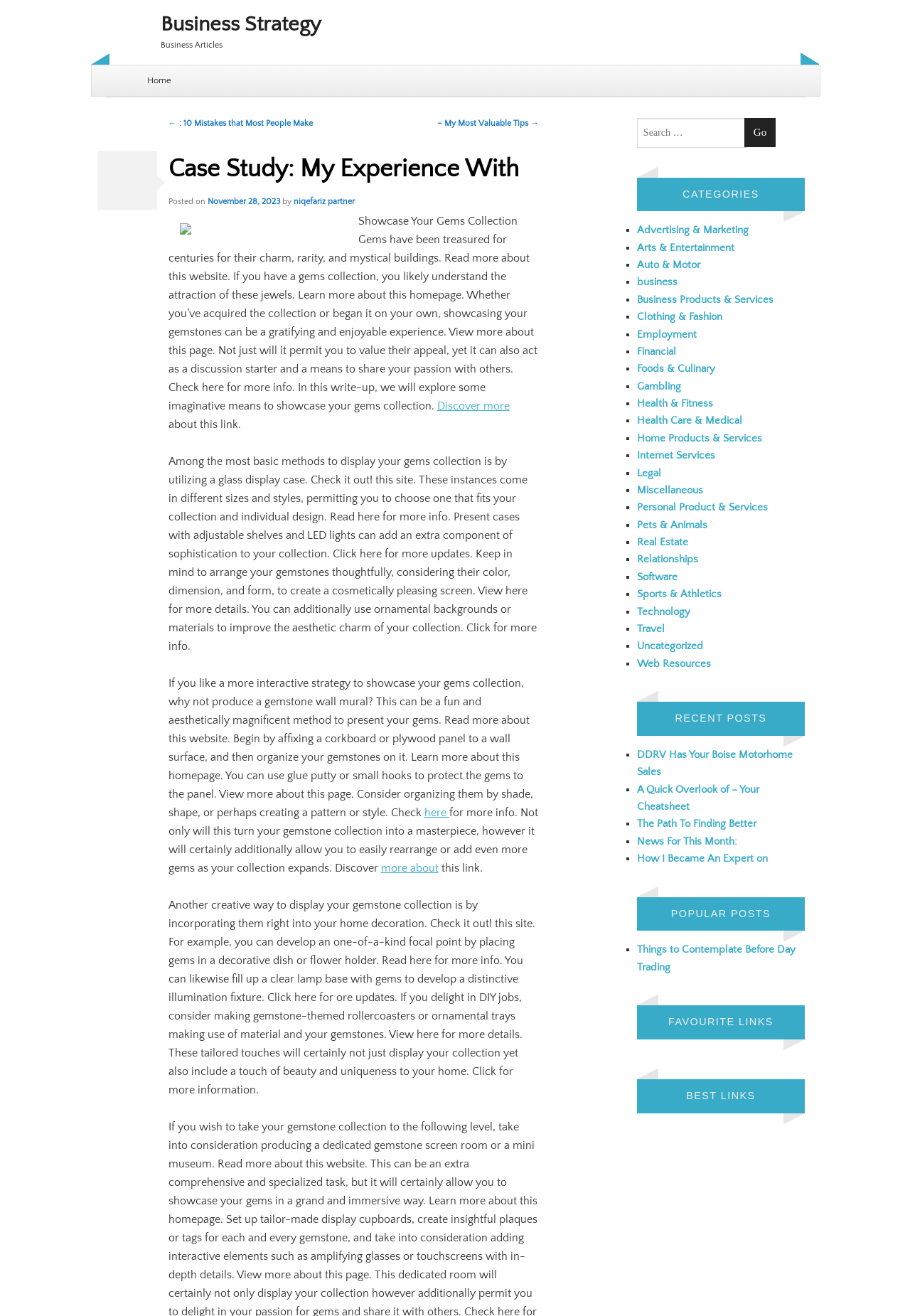What is the author of the article?
Based on the image, answer the question with as much detail as possible.

The author of the article can be found by looking at the link 'niqefariz partner' which is mentioned as the author of the article, along with the date of publication.